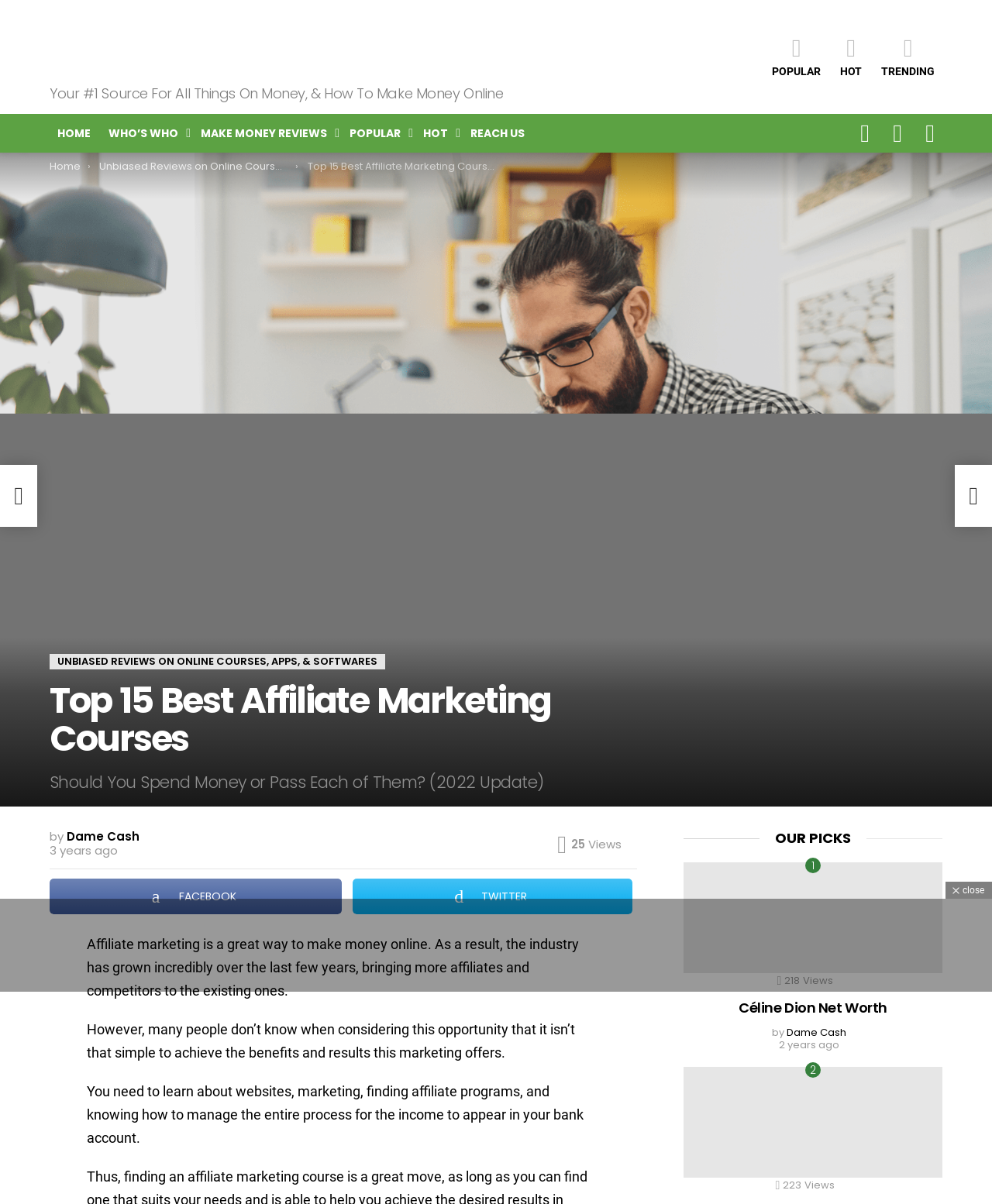How many affiliate marketing courses are reviewed on this webpage?
Answer with a single word or short phrase according to what you see in the image.

15